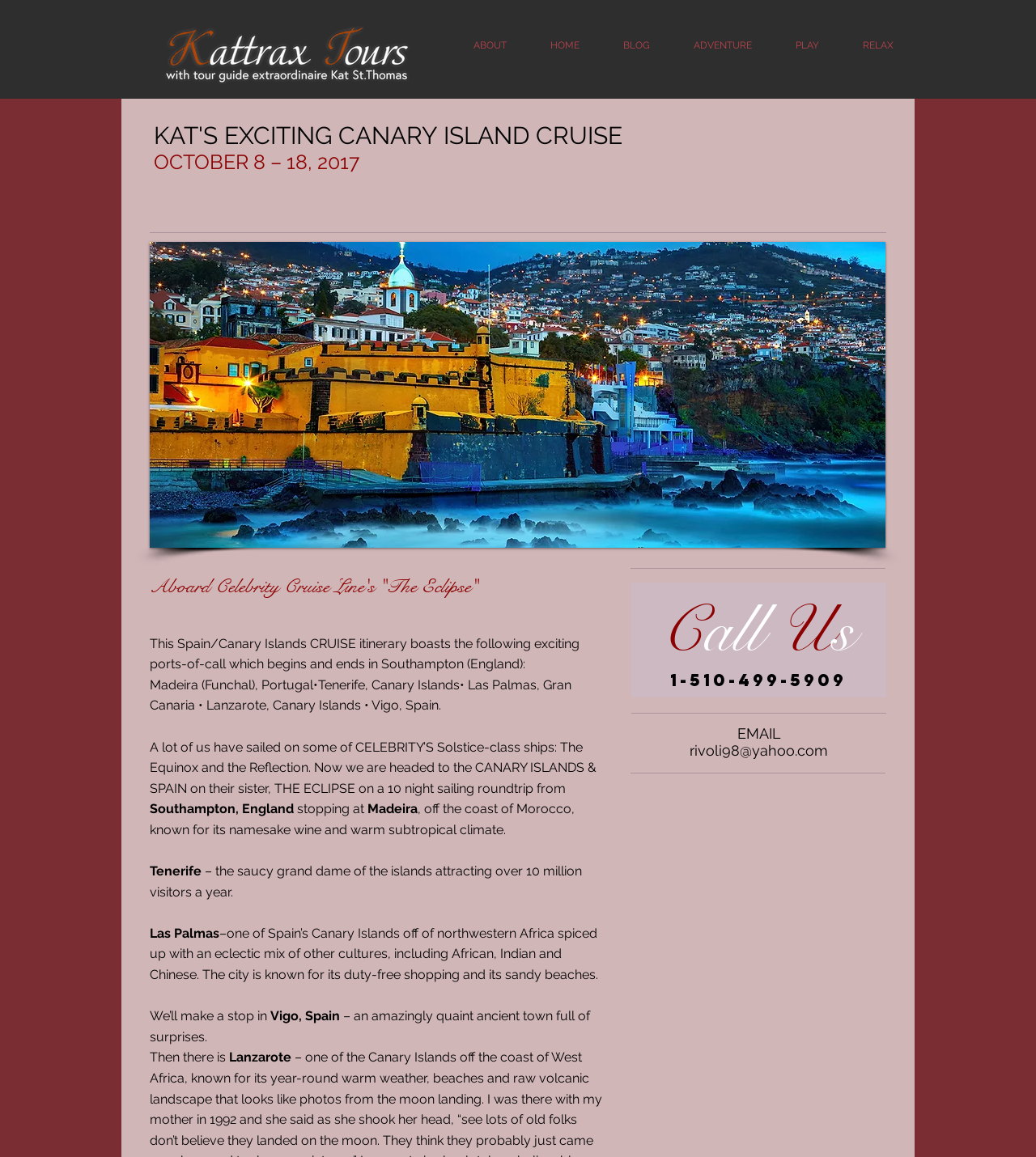Determine the bounding box coordinates for the clickable element required to fulfill the instruction: "Contact us by email". Provide the coordinates as four float numbers between 0 and 1, i.e., [left, top, right, bottom].

[0.666, 0.641, 0.799, 0.656]